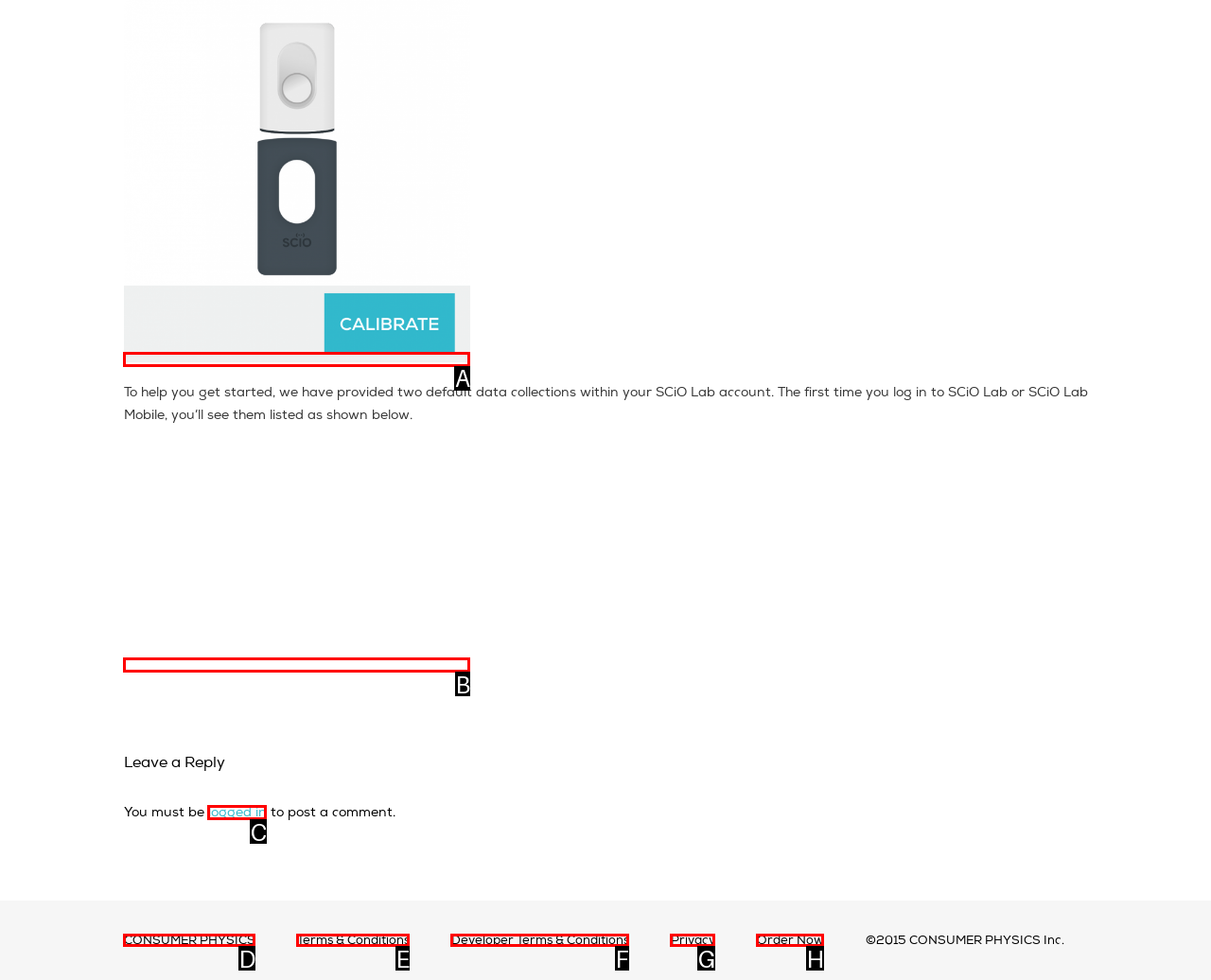Using the provided description: Developer Terms & Conditions, select the most fitting option and return its letter directly from the choices.

F